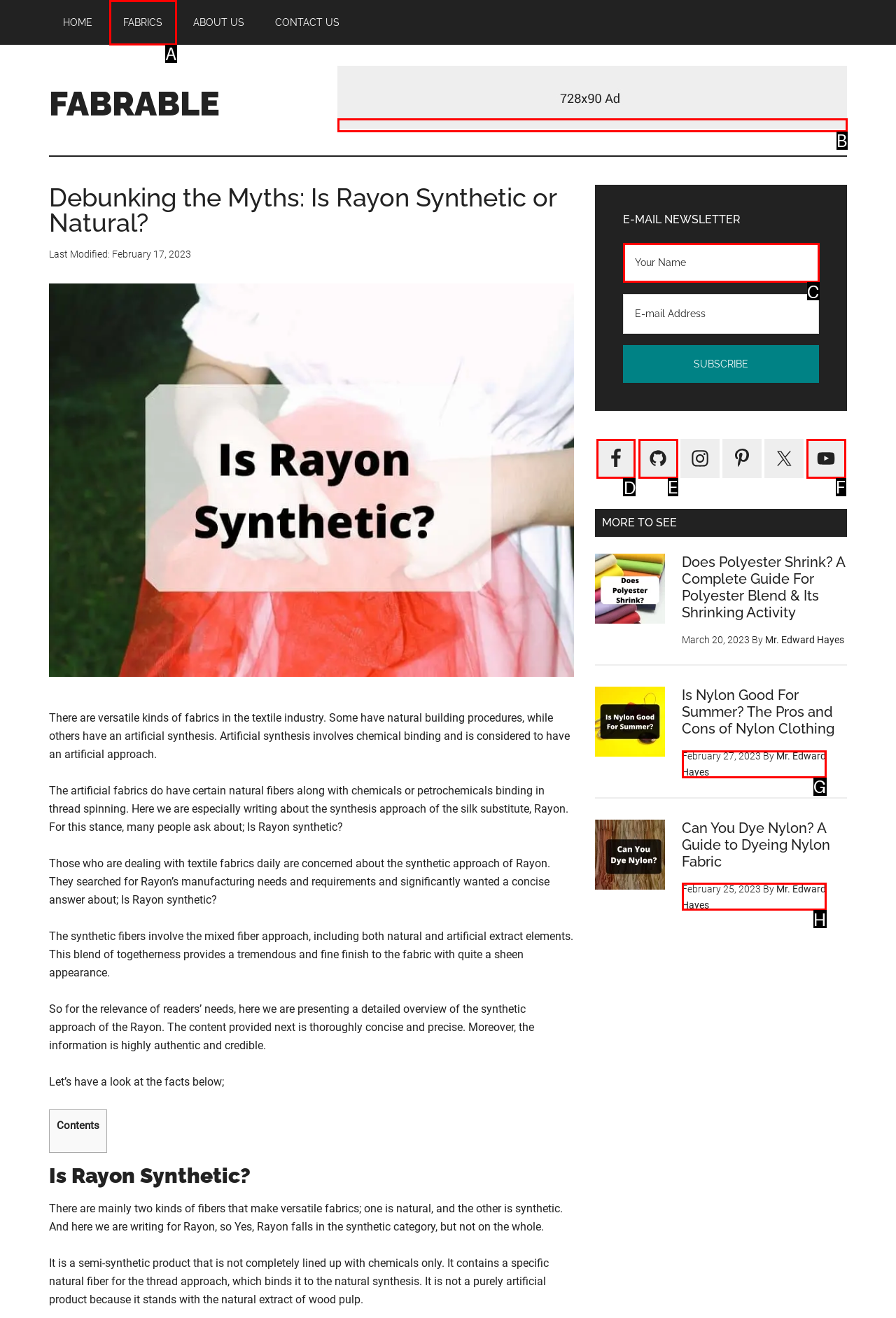Tell me which one HTML element I should click to complete the following task: Follow the 'Facebook' link Answer with the option's letter from the given choices directly.

D